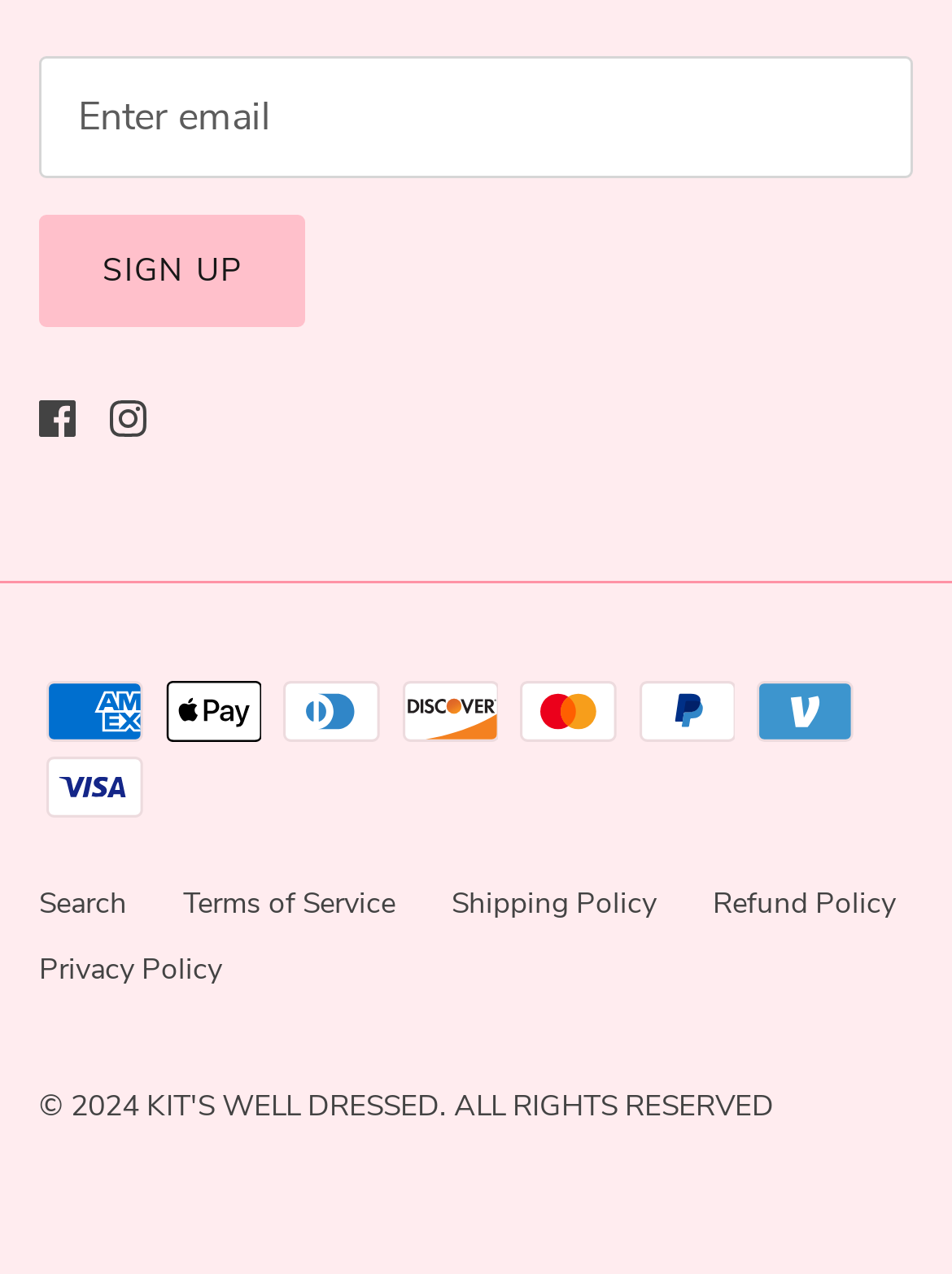From the webpage screenshot, predict the bounding box of the UI element that matches this description: "Privacy Policy".

[0.041, 0.744, 0.233, 0.775]